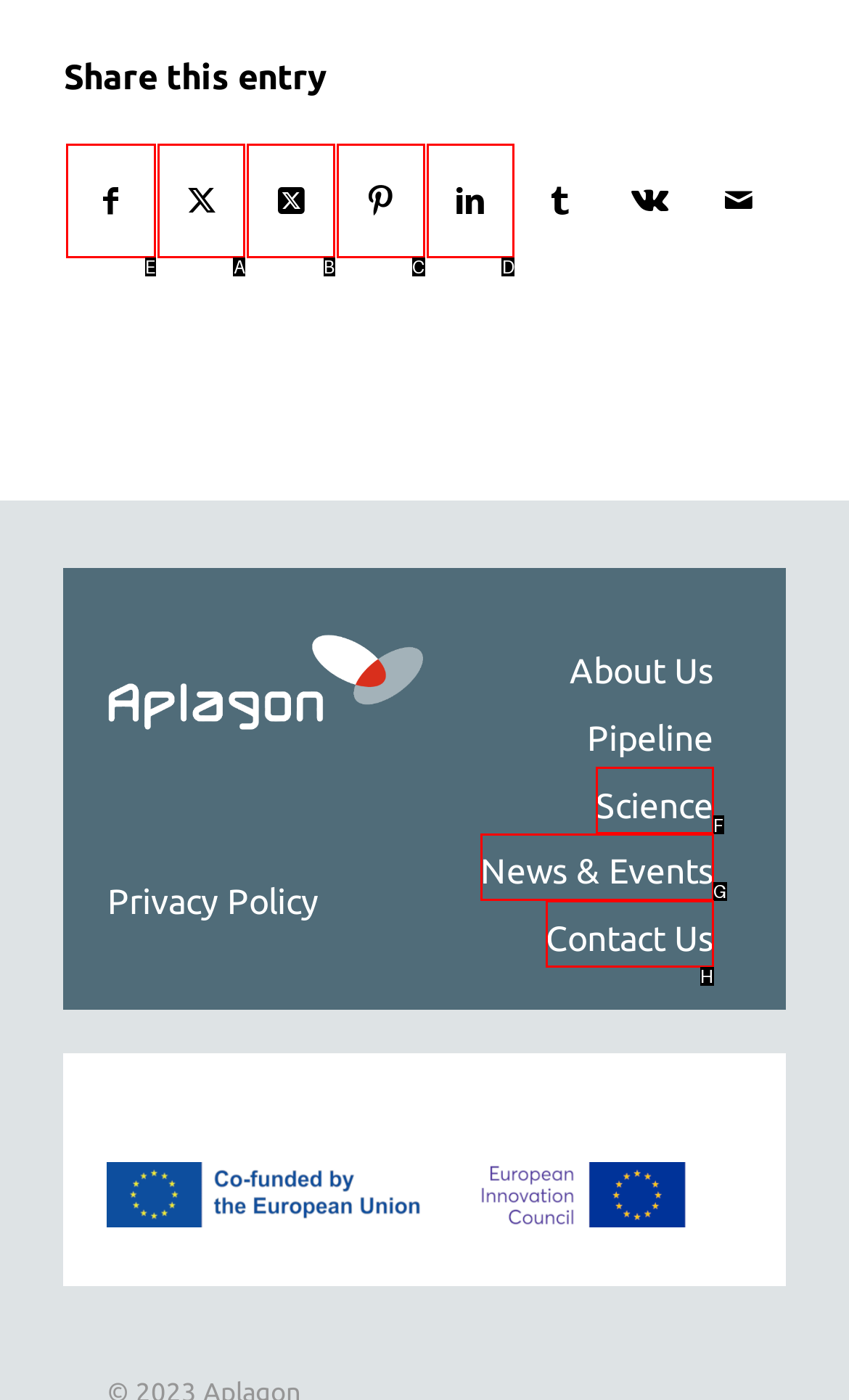Tell me which one HTML element I should click to complete the following task: Share on Facebook Answer with the option's letter from the given choices directly.

E